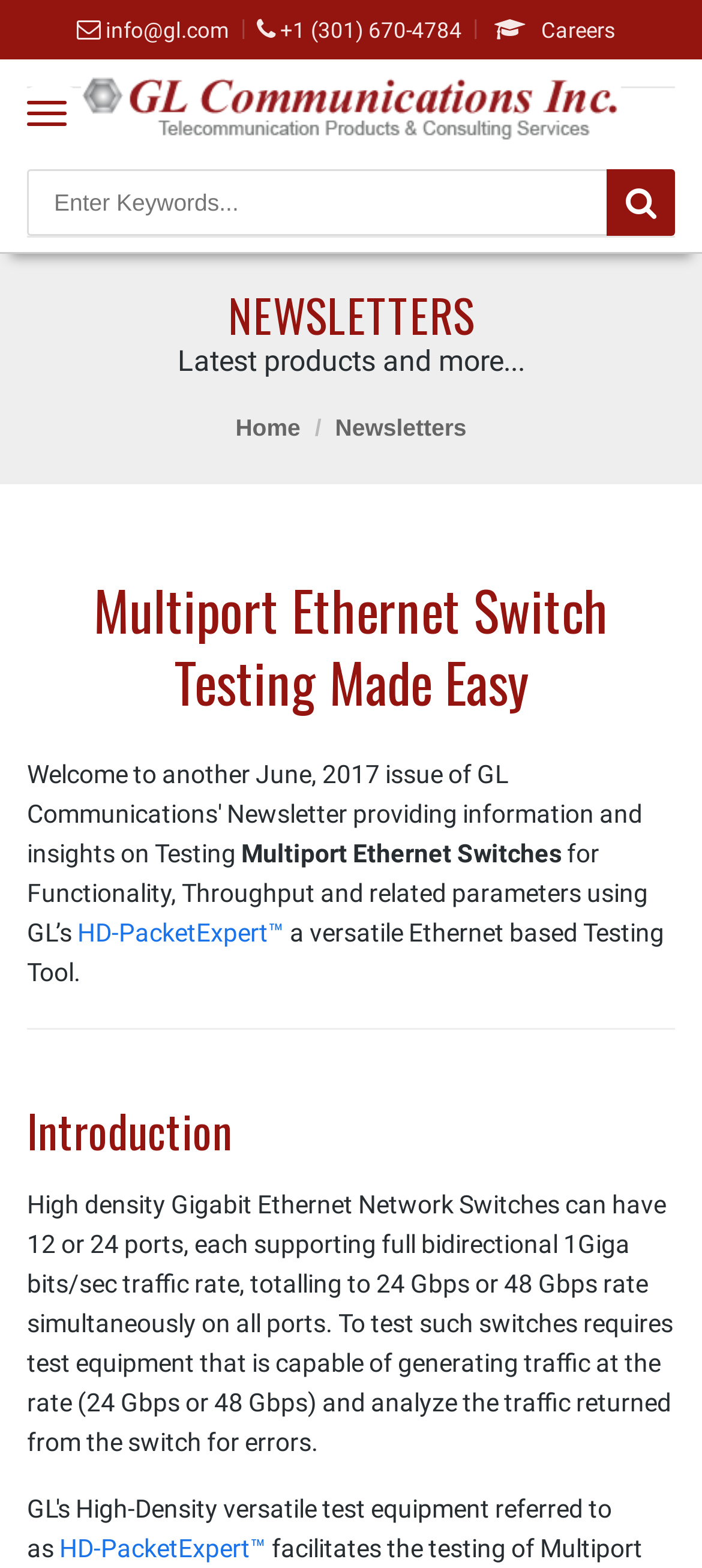Please identify the bounding box coordinates of the area I need to click to accomplish the following instruction: "view newsletters".

[0.477, 0.264, 0.665, 0.281]